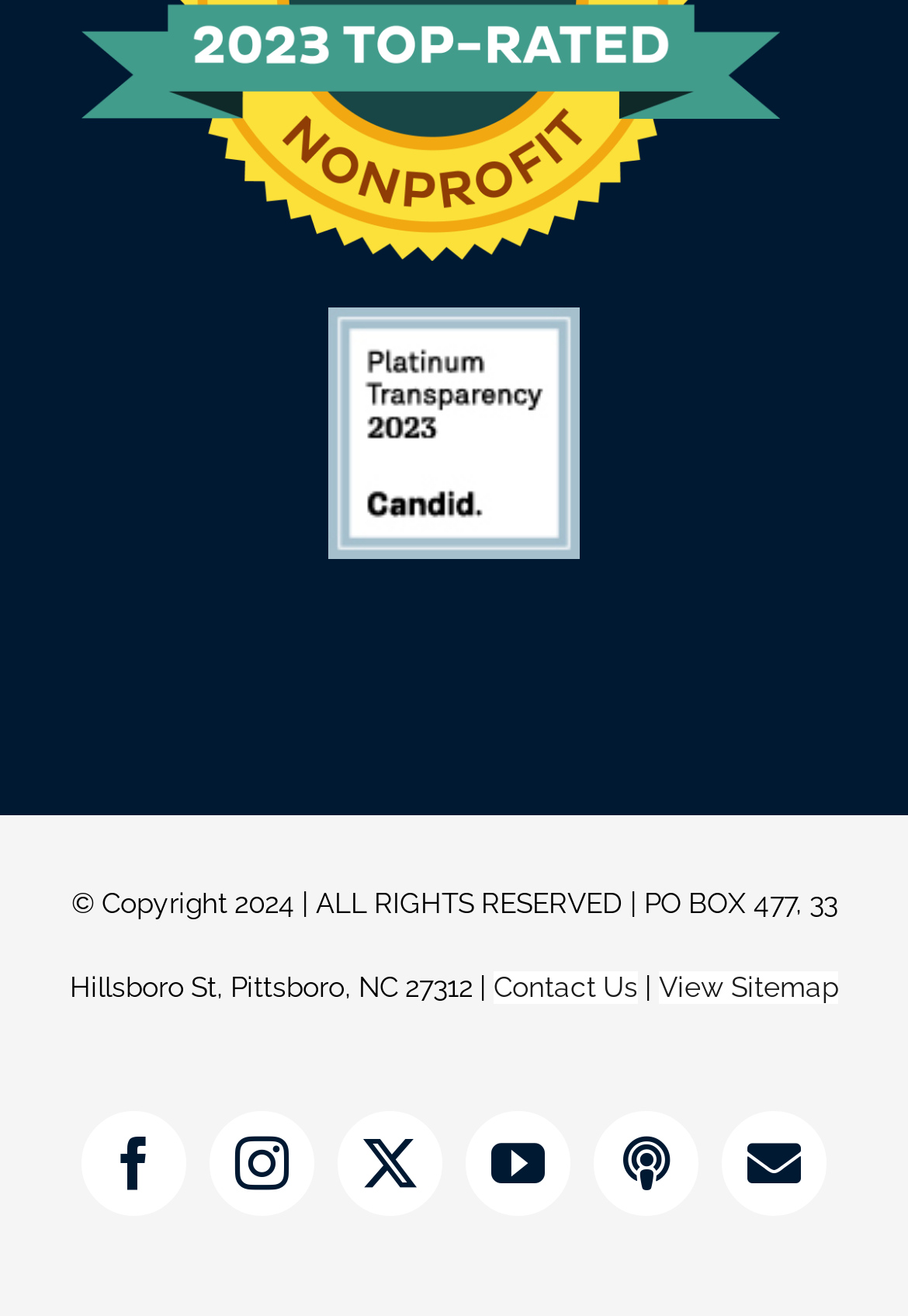Please examine the image and provide a detailed answer to the question: What is the copyright information?

The copyright information is located at the bottom of the webpage, with a bounding box coordinate of [0.077, 0.674, 0.922, 0.763]. It is a static text element, and its text is '2024 | ALL RIGHTS RESERVED | PO BOX 477, 33 Hillsboro St, Pittsboro, NC 27312'.